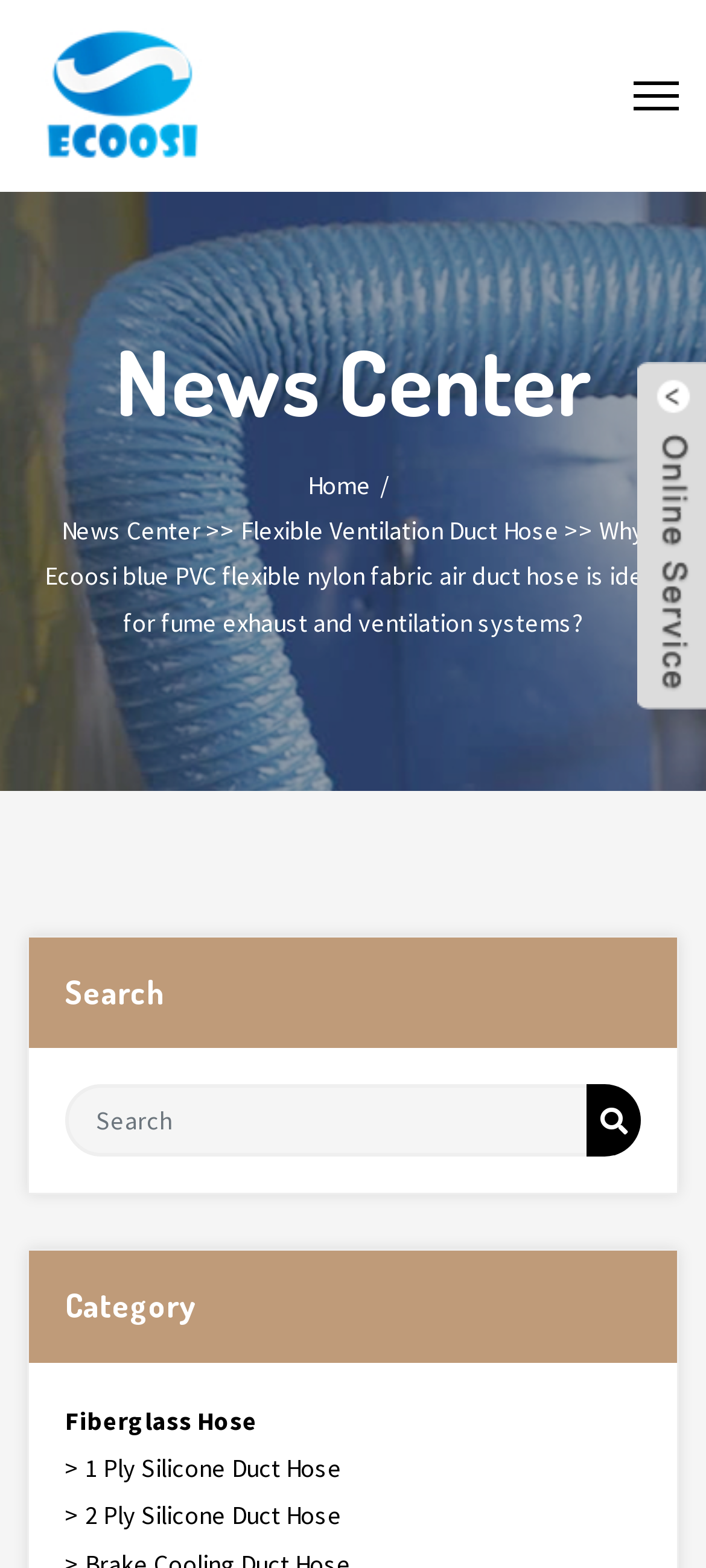What is the purpose of the search box?
Using the image as a reference, answer the question with a short word or phrase.

To search the website